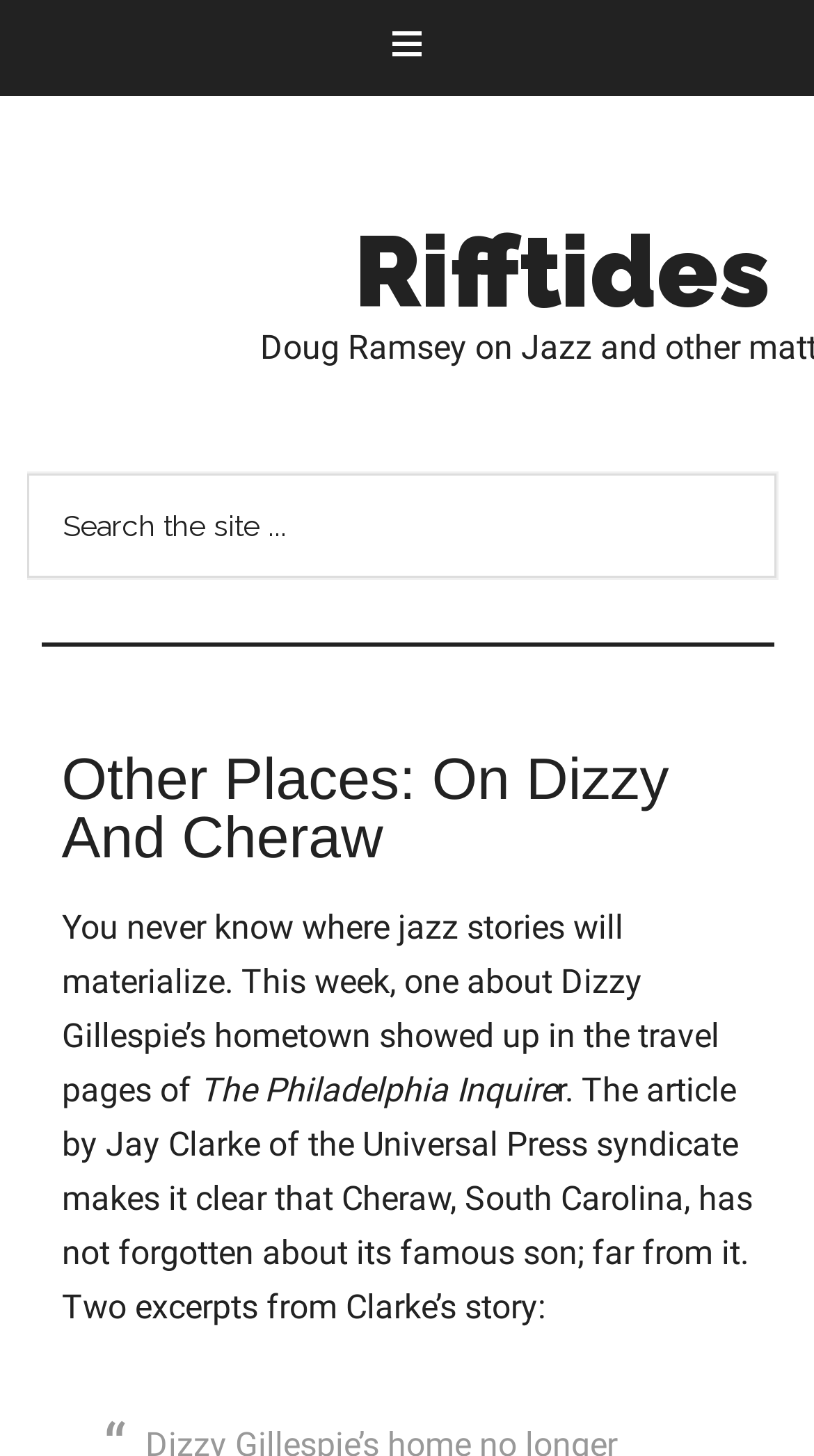Based on the element description name="s" placeholder="Search the site ...", identify the bounding box coordinates for the UI element. The coordinates should be in the format (top-left x, top-left y, bottom-right x, bottom-right y) and within the 0 to 1 range.

[0.034, 0.325, 0.953, 0.397]